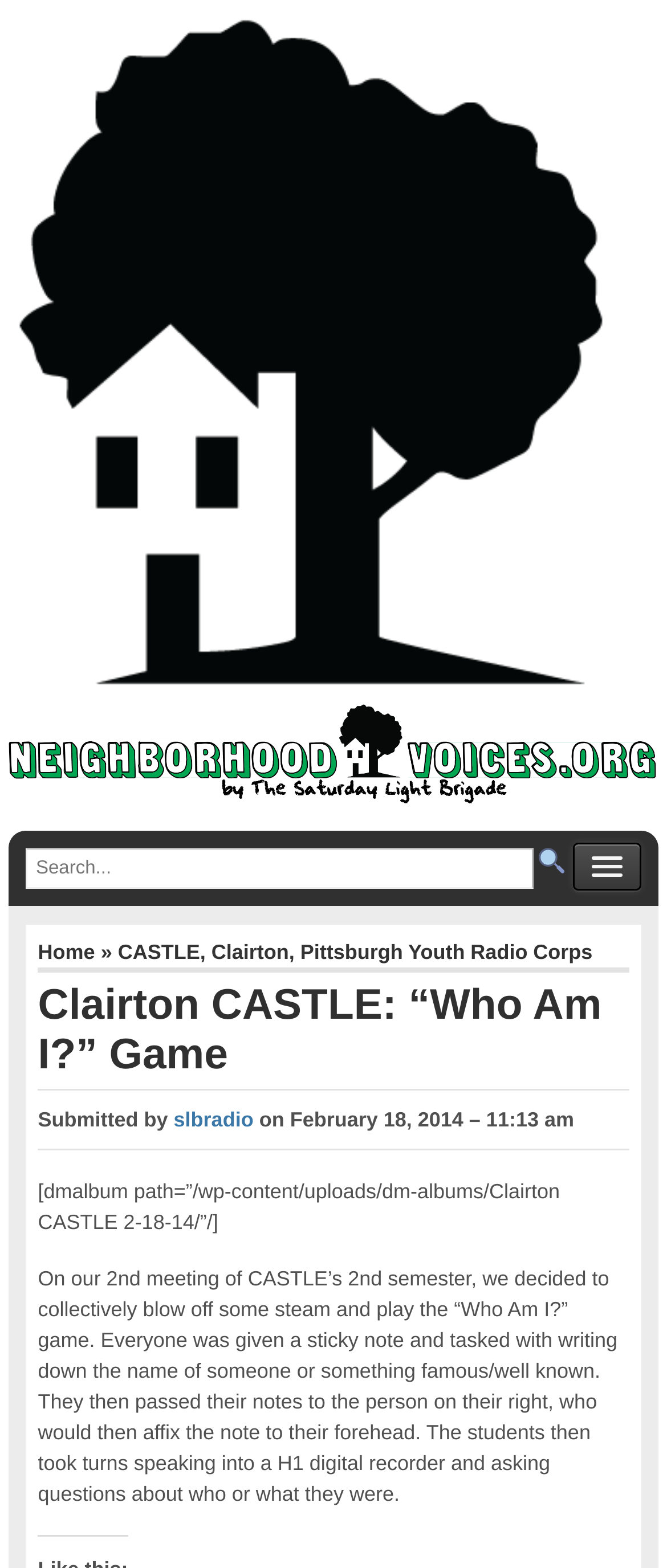What is the date of the CASTLE meeting?
Refer to the screenshot and respond with a concise word or phrase.

February 18, 2014